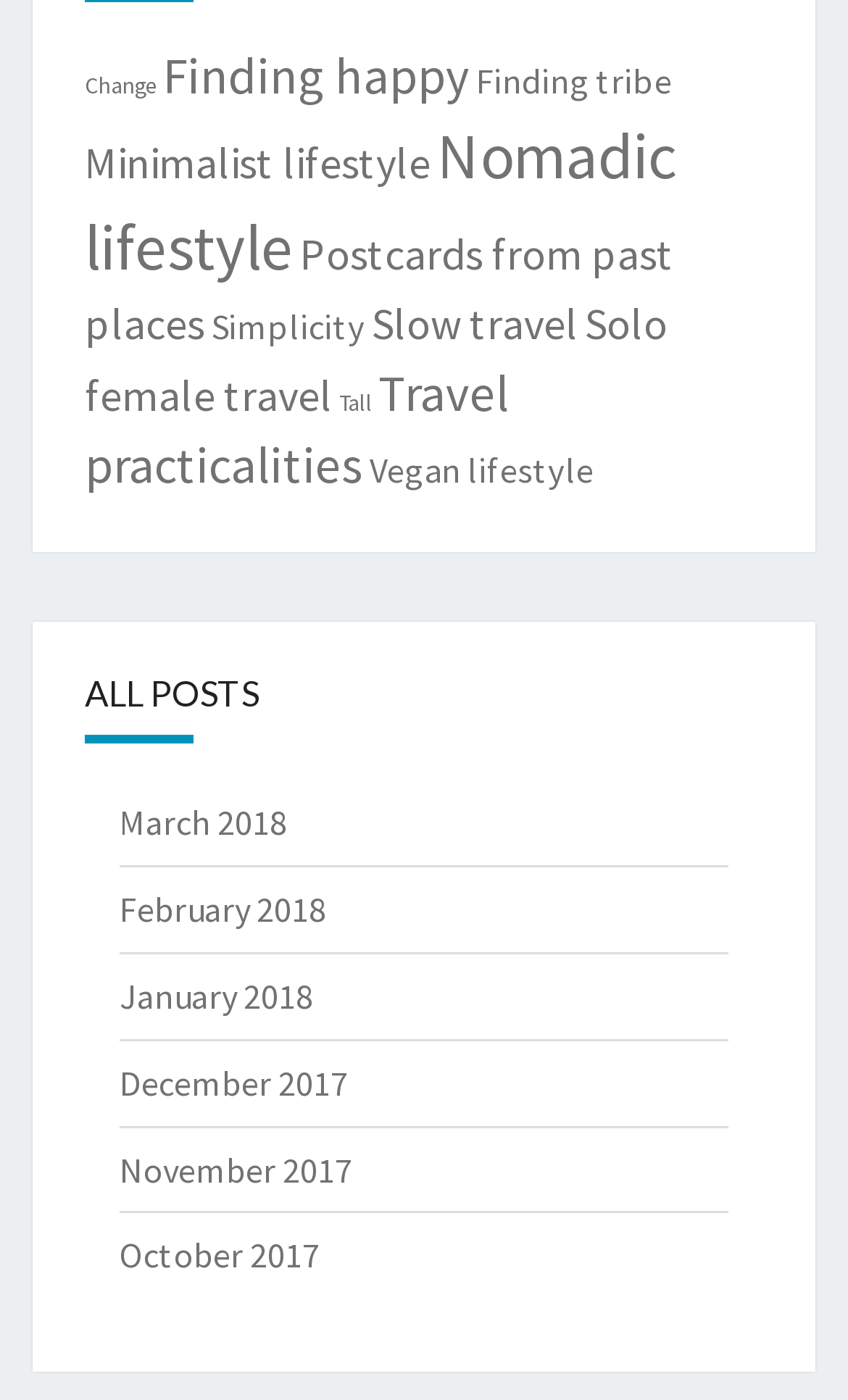Pinpoint the bounding box coordinates of the area that should be clicked to complete the following instruction: "Read about minimalist lifestyle". The coordinates must be given as four float numbers between 0 and 1, i.e., [left, top, right, bottom].

[0.1, 0.097, 0.508, 0.136]